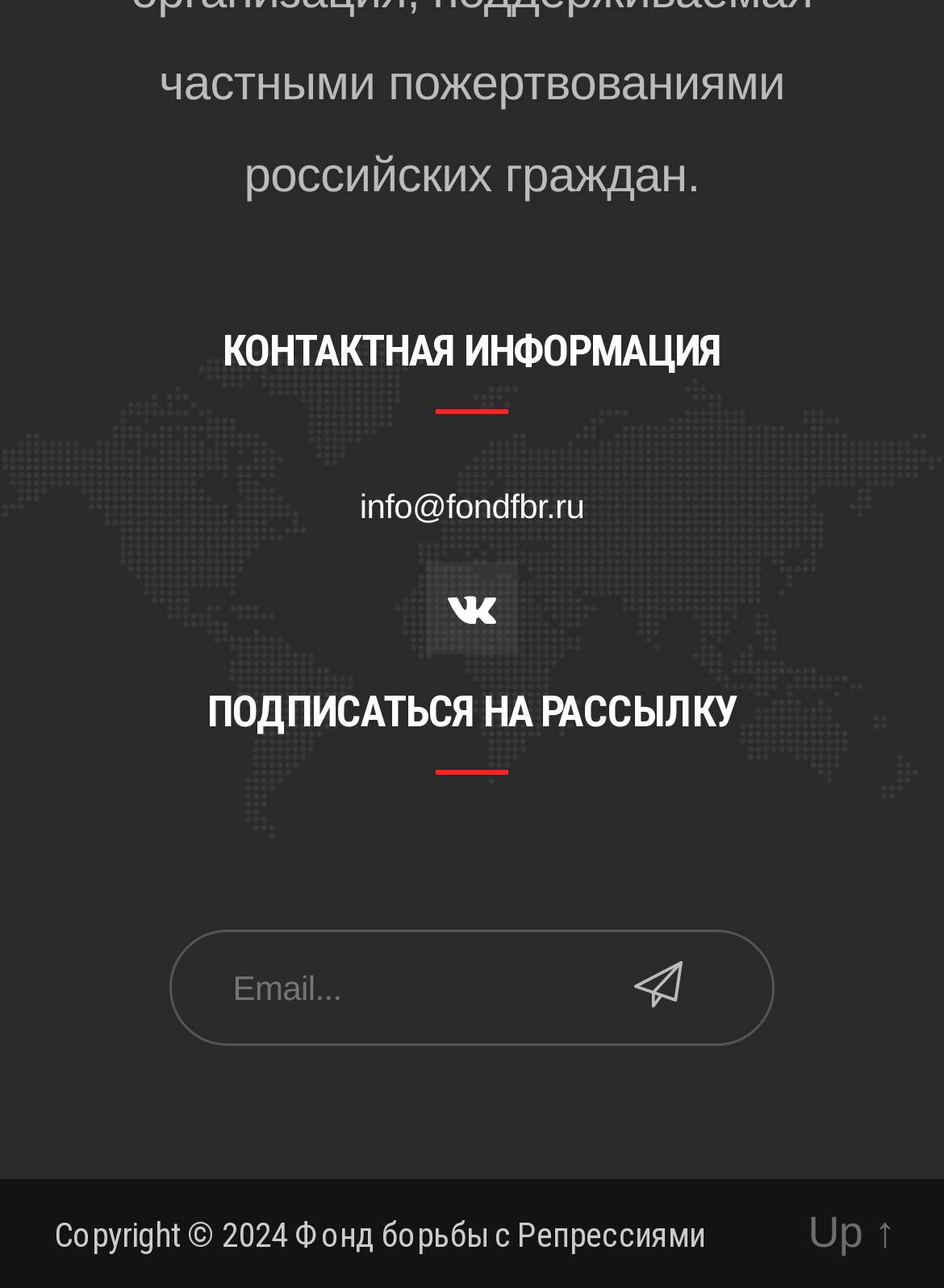What is the email address to contact?
Using the image, provide a concise answer in one word or a short phrase.

info@fondfbr.ru